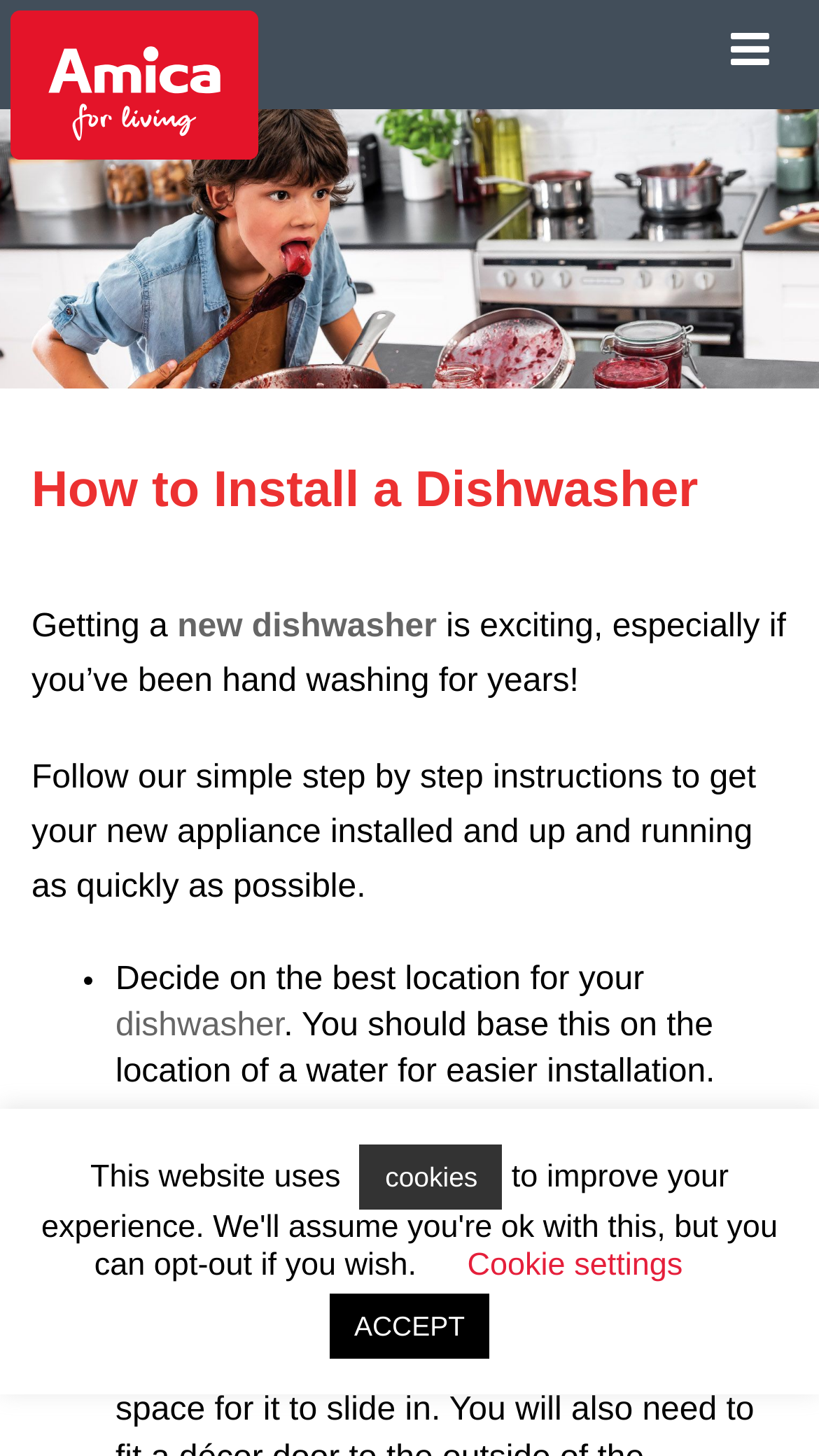Can you find the bounding box coordinates for the element that needs to be clicked to execute this instruction: "Read about getting a new dishwasher"? The coordinates should be given as four float numbers between 0 and 1, i.e., [left, top, right, bottom].

[0.038, 0.418, 0.216, 0.442]